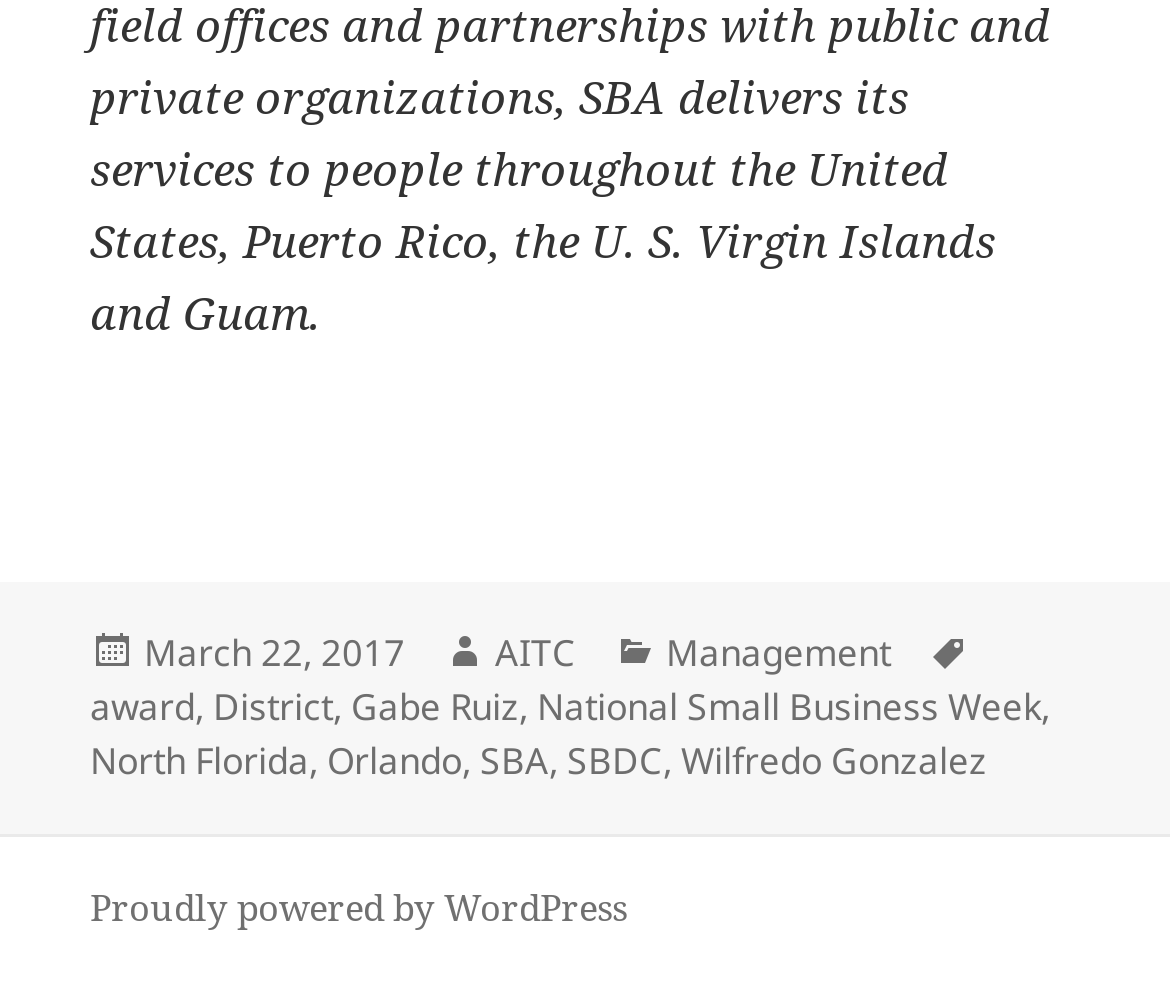Specify the bounding box coordinates of the area that needs to be clicked to achieve the following instruction: "View post details".

[0.123, 0.639, 0.346, 0.694]